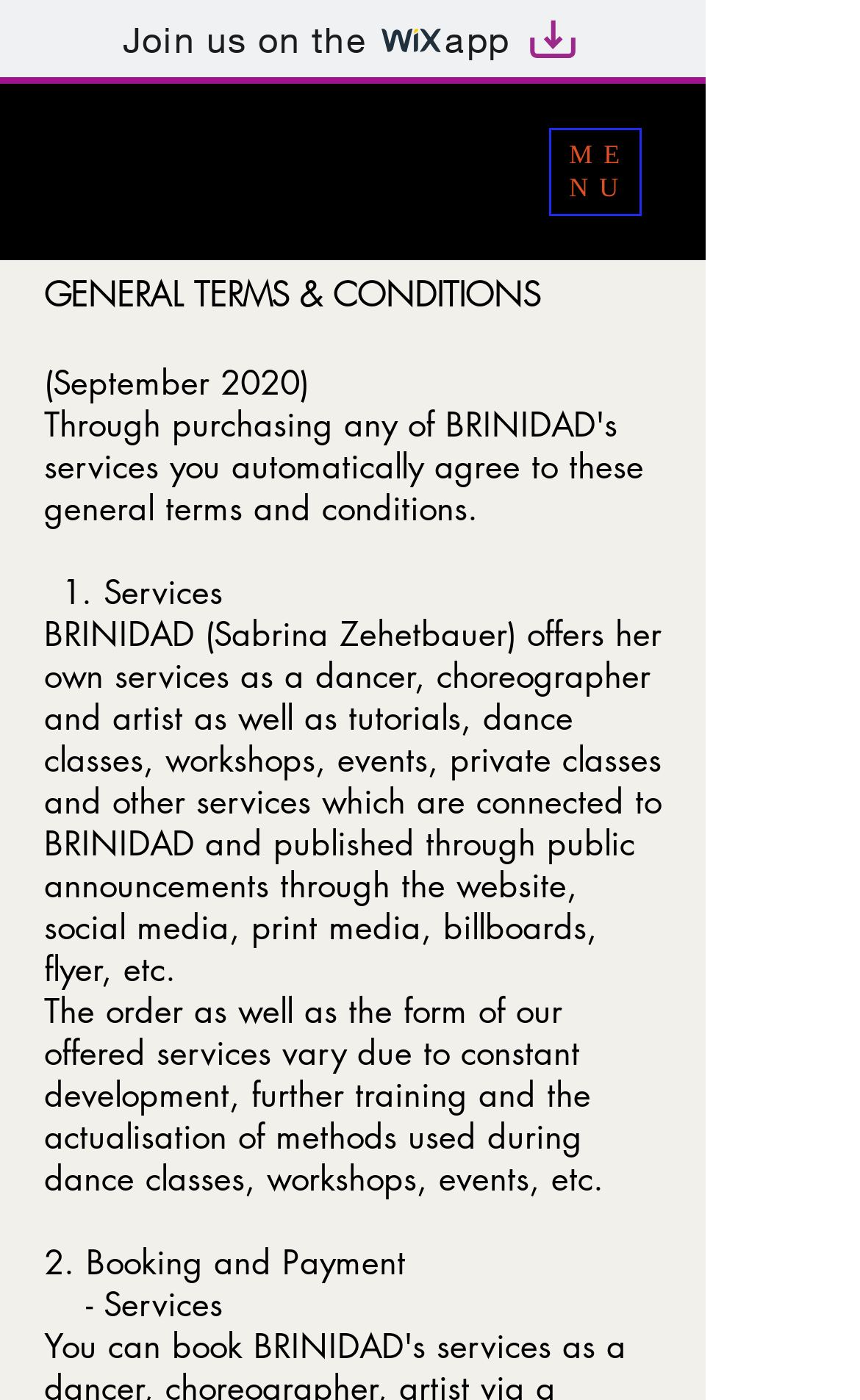What is the name of the app mentioned on the webpage?
Based on the image, answer the question with as much detail as possible.

The webpage contains a link element with the text 'Join us on the wix app Artboard 1', which suggests that the app mentioned is the Wix app.